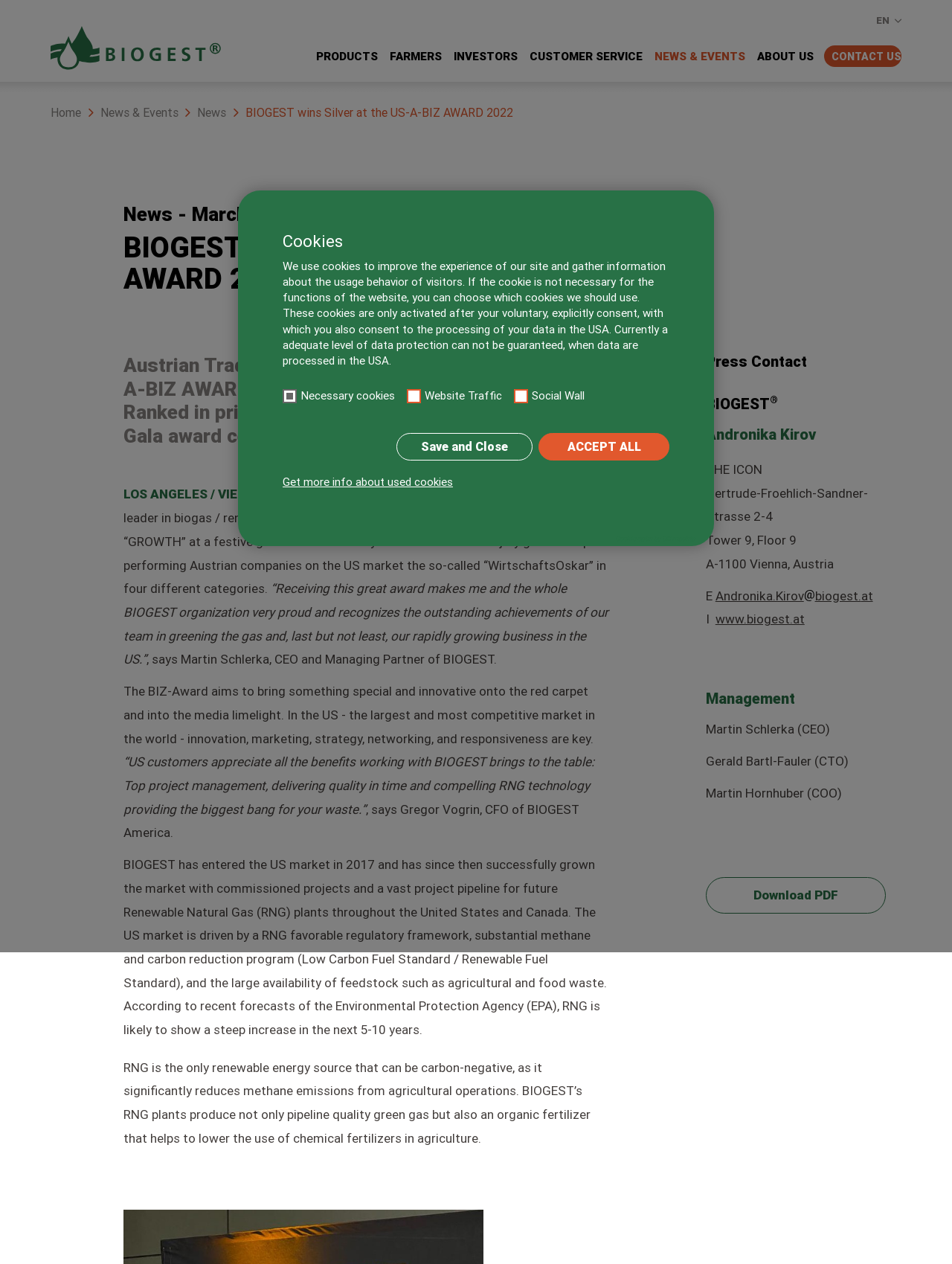What is the award won by BIOGEST?
Use the information from the image to give a detailed answer to the question.

The answer can be found in the heading 'BIOGEST wins Silver at the US-A-BIZ AWARD 2022' which is located at the top of the webpage, indicating that BIOGEST has won the Silver award at the US-A-BIZ AWARD 2022.